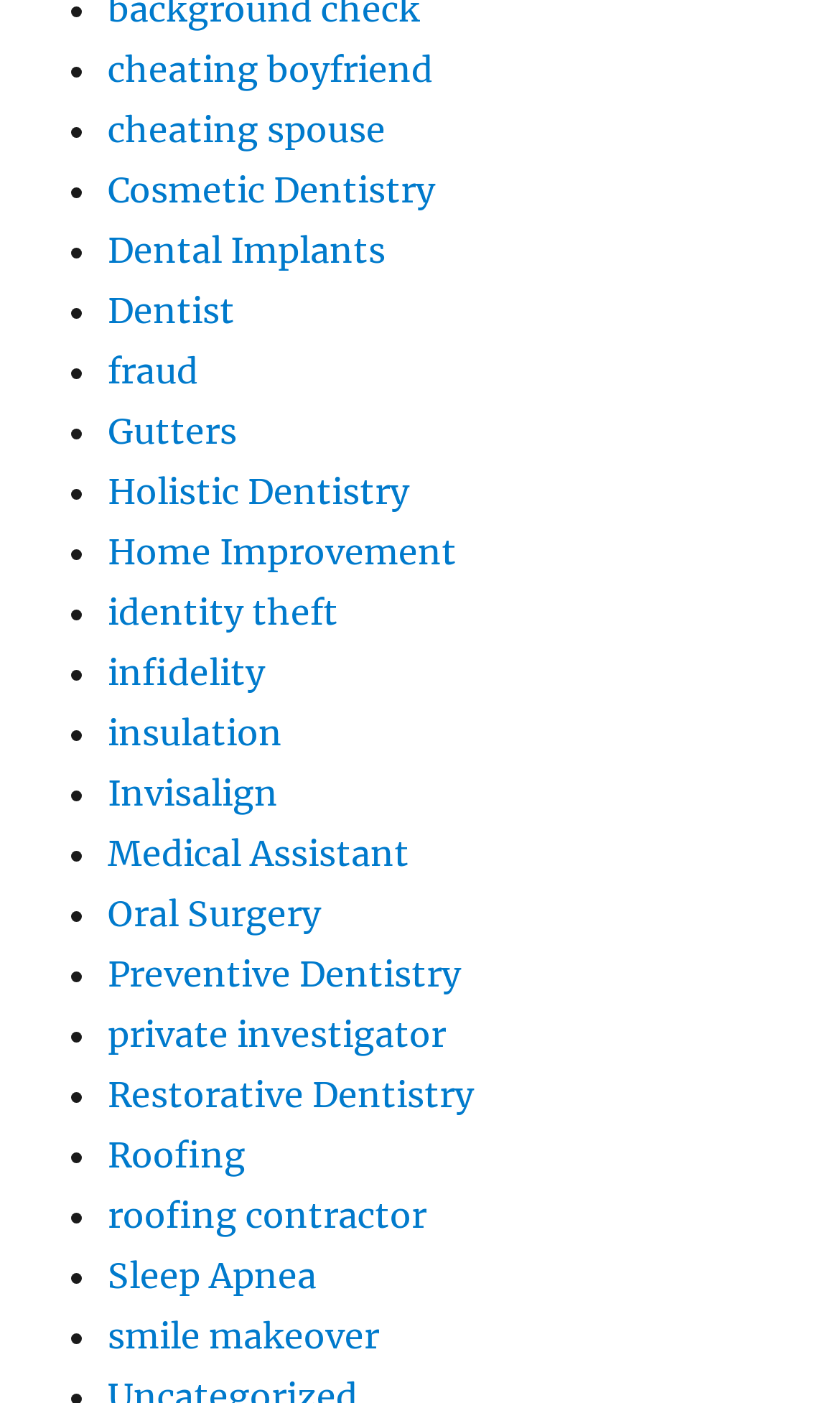Is there a link about home improvement?
Please provide a single word or phrase as the answer based on the screenshot.

Yes